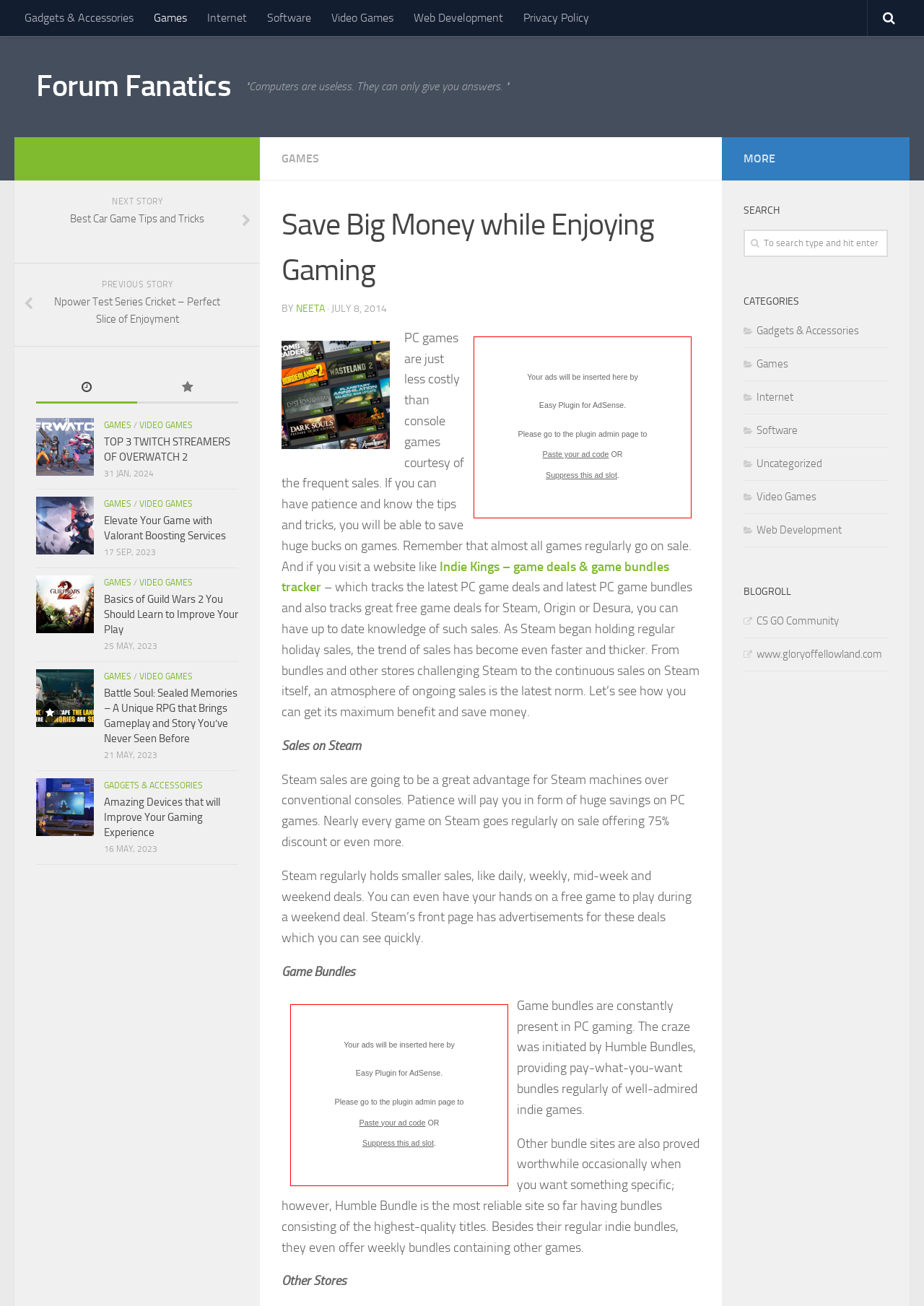How often do games on Steam go on sale?
Please provide a single word or phrase as your answer based on the screenshot.

Regularly